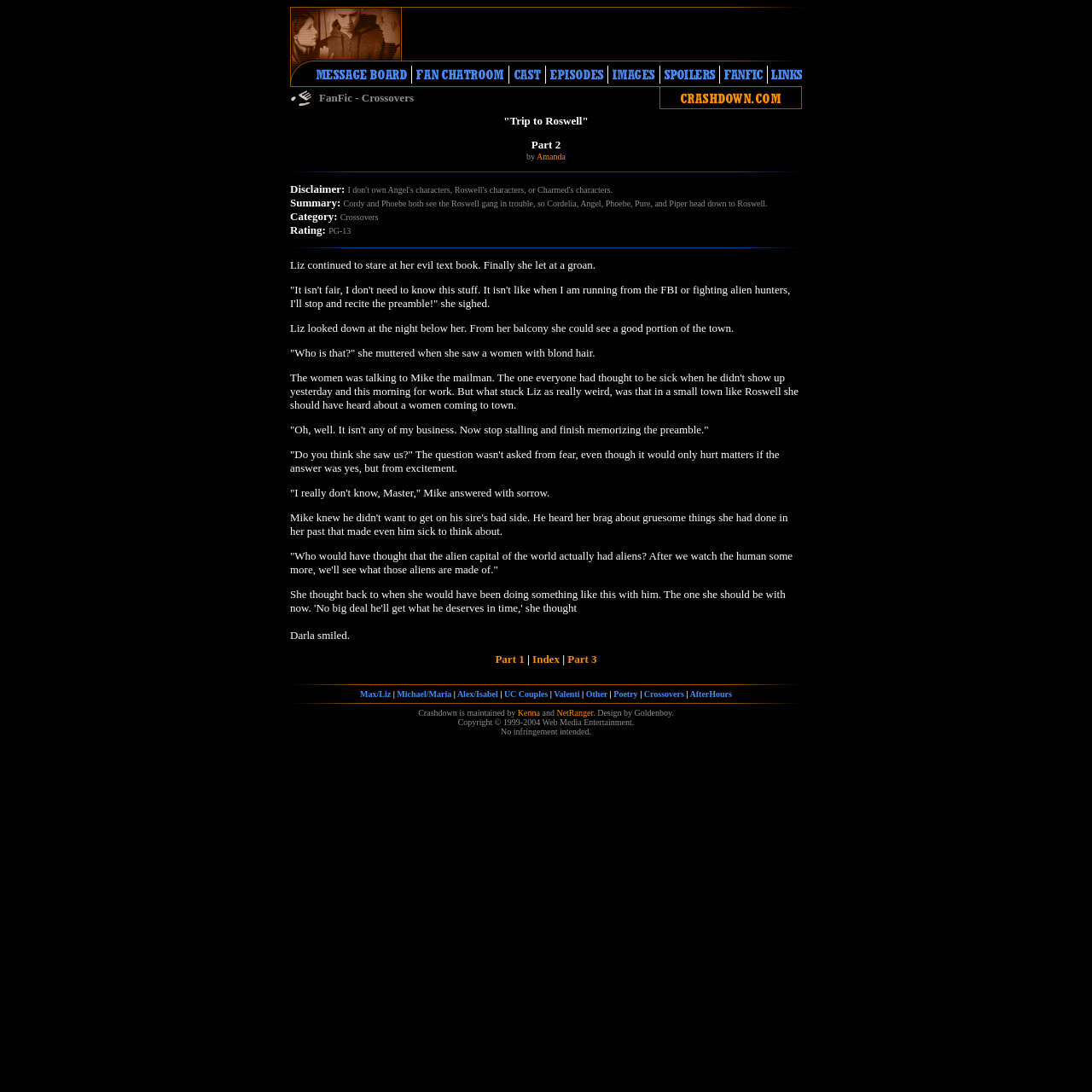Identify the bounding box coordinates of the area that should be clicked in order to complete the given instruction: "Read about the benefits of organic ingredients in spray tanning". The bounding box coordinates should be four float numbers between 0 and 1, i.e., [left, top, right, bottom].

None